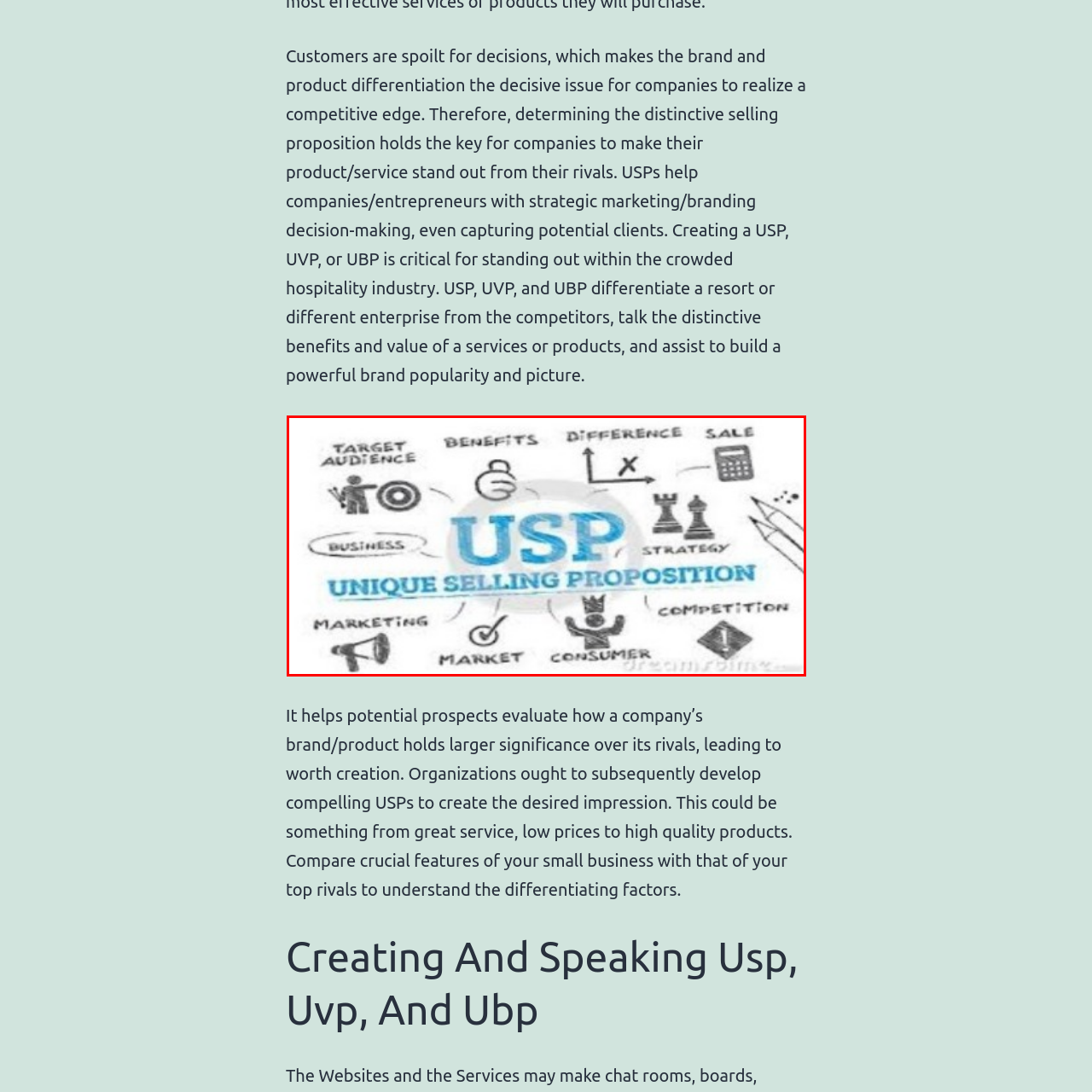Give an in-depth description of the image highlighted with the red boundary.

The image prominently displays the acronym "USP," which stands for "Unique Selling Proposition," rendered in bold, blue lettering. Surrounding this central concept, various sketches and icons illustrate key elements associated with crafting an effective USP. These elements include "Target Audience," "Benefits," "Difference," "Sale," "Strategy," "Business," "Marketing," "Market," "Consumer," and "Competition." Each component is connected by arrows, visually representing the interconnected nature of these concepts in developing a compelling USP. This diagram serves as a strategic framework for businesses aiming to differentiate themselves in the market, emphasizing how a well-defined USP can help them stand out and communicate their unique advantages to potential customers. The overall layout conveys a contemporary and engaging approach to understanding marketing strategies in today's competitive landscape.